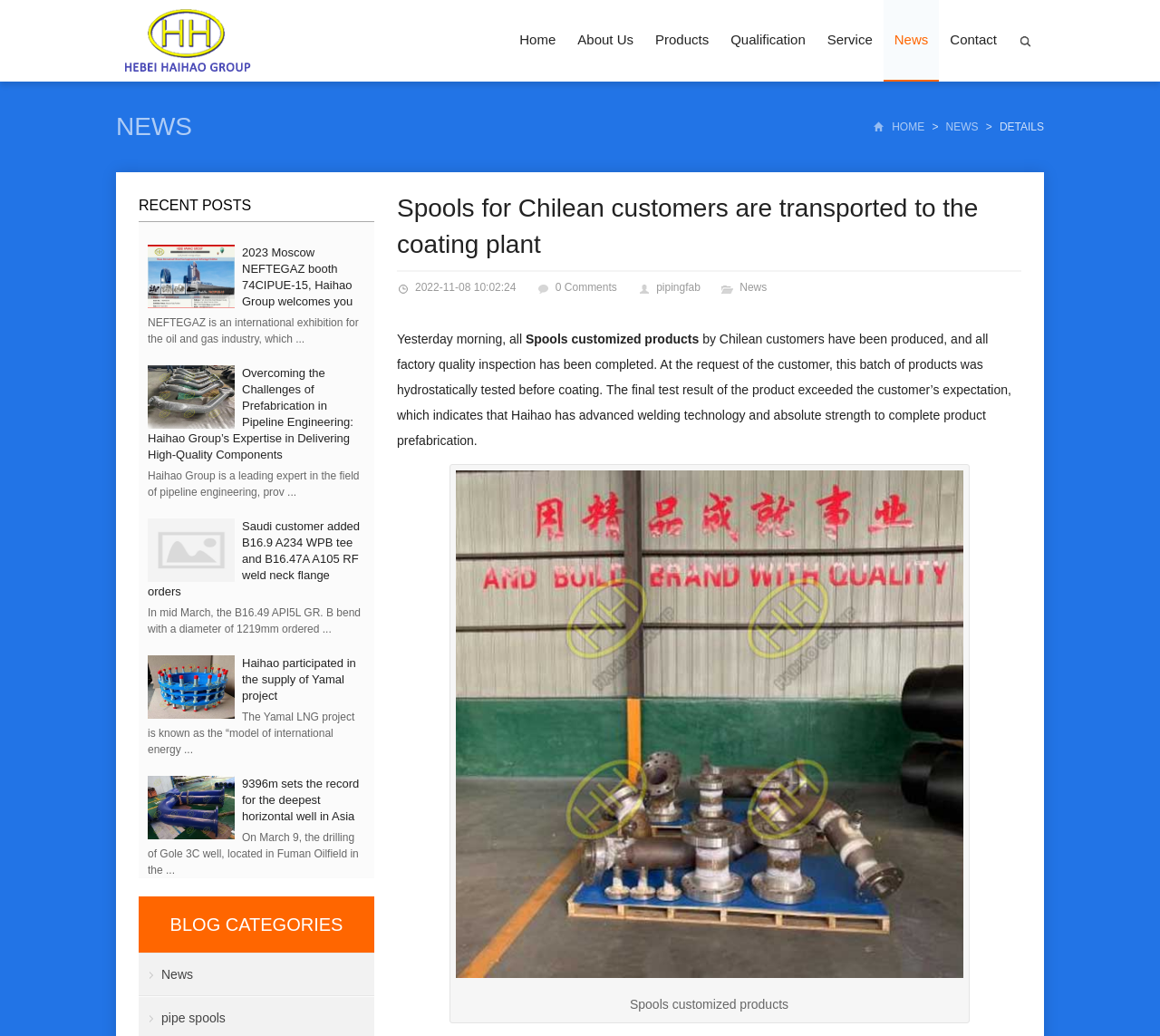Identify the title of the webpage and provide its text content.

Spools for Chilean customers are transported to the coating plant